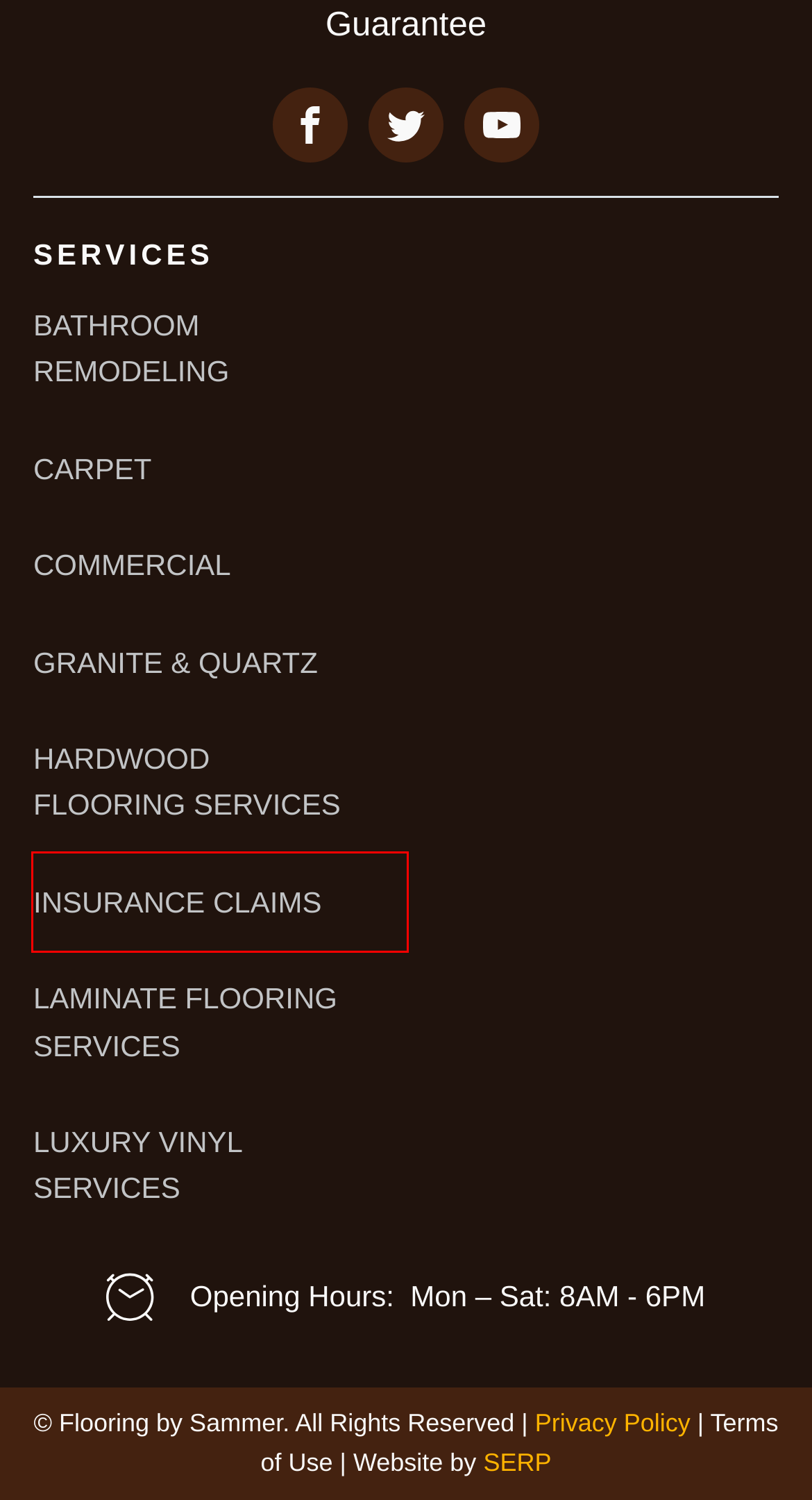You have a screenshot showing a webpage with a red bounding box around a UI element. Choose the webpage description that best matches the new page after clicking the highlighted element. Here are the options:
A. Granite & Quartz in Plano TX
B. PRIVACY POLICY - Flooring By Sammer
C. Carpet in Plano TX
D. Luxury Vinyl Services in Plano TX
E. Hardwood Flooring Services in Plano TX
F. Laminate Flooring Services in Plano TX
G. Commercial Flooring Installation in Plano TX
H. Insurance claims in Plano TX

H